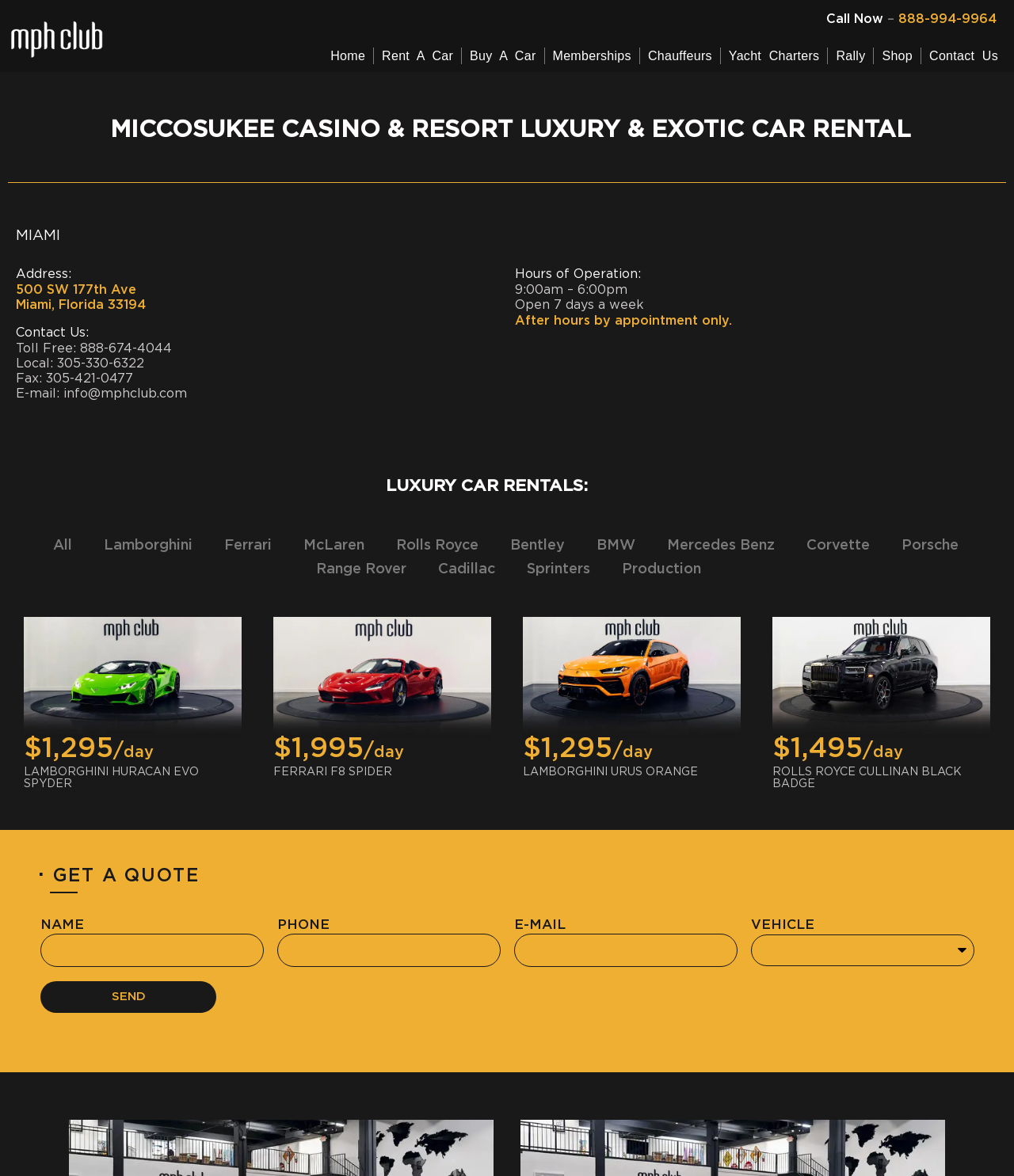Determine the bounding box for the UI element as described: "Ferrari". The coordinates should be represented as four float numbers between 0 and 1, formatted as [left, top, right, bottom].

[0.208, 0.454, 0.281, 0.474]